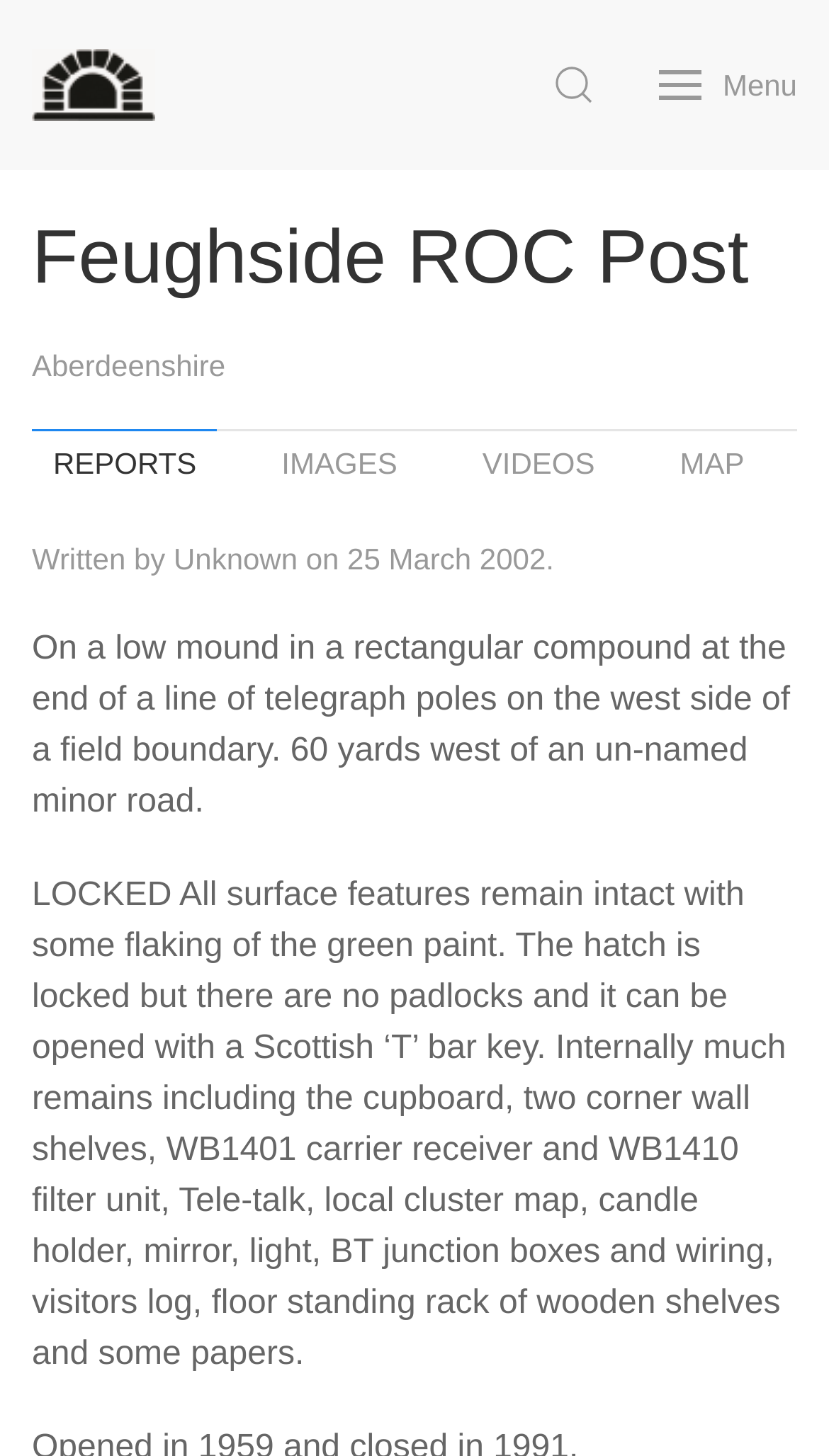Determine the bounding box coordinates of the target area to click to execute the following instruction: "Click the 'IMAGES' link."

[0.314, 0.295, 0.505, 0.342]